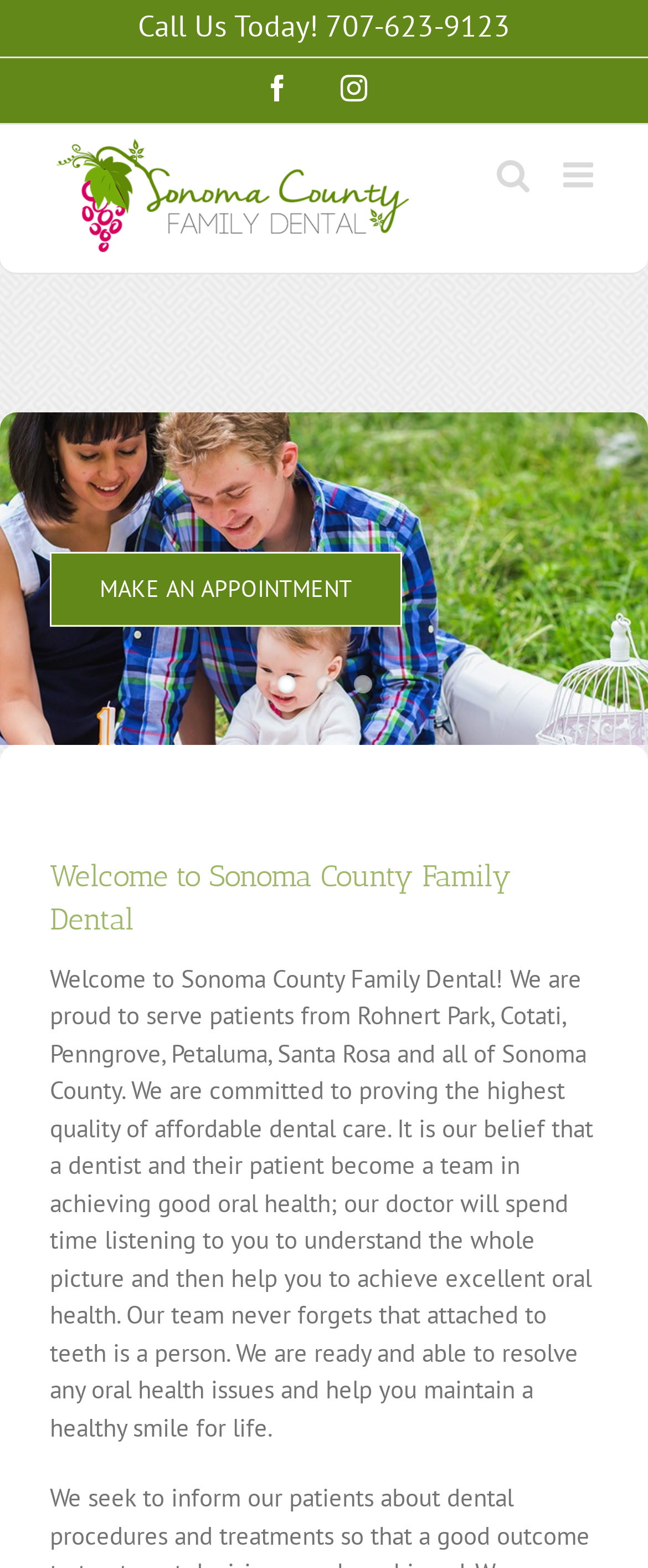Please answer the following question using a single word or phrase: 
How many pages are there in the menu?

3